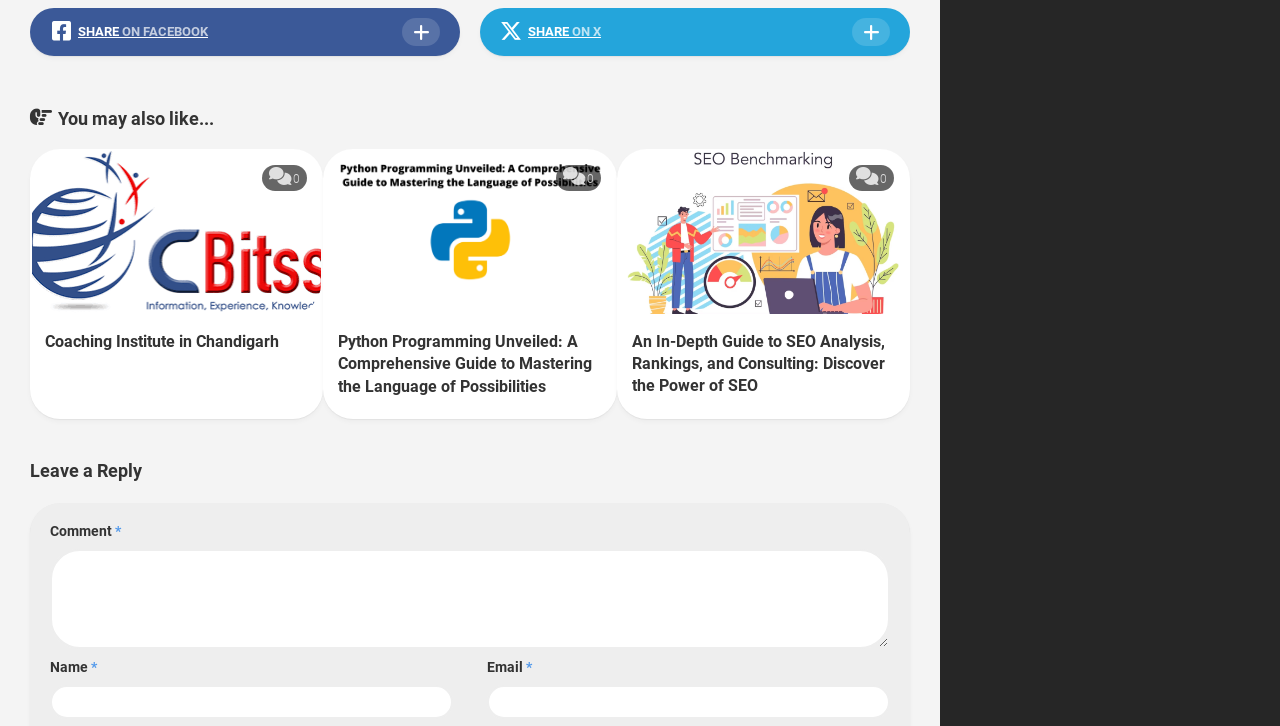What is the symbol used to represent sharing on Facebook?
Respond to the question with a single word or phrase according to the image.

